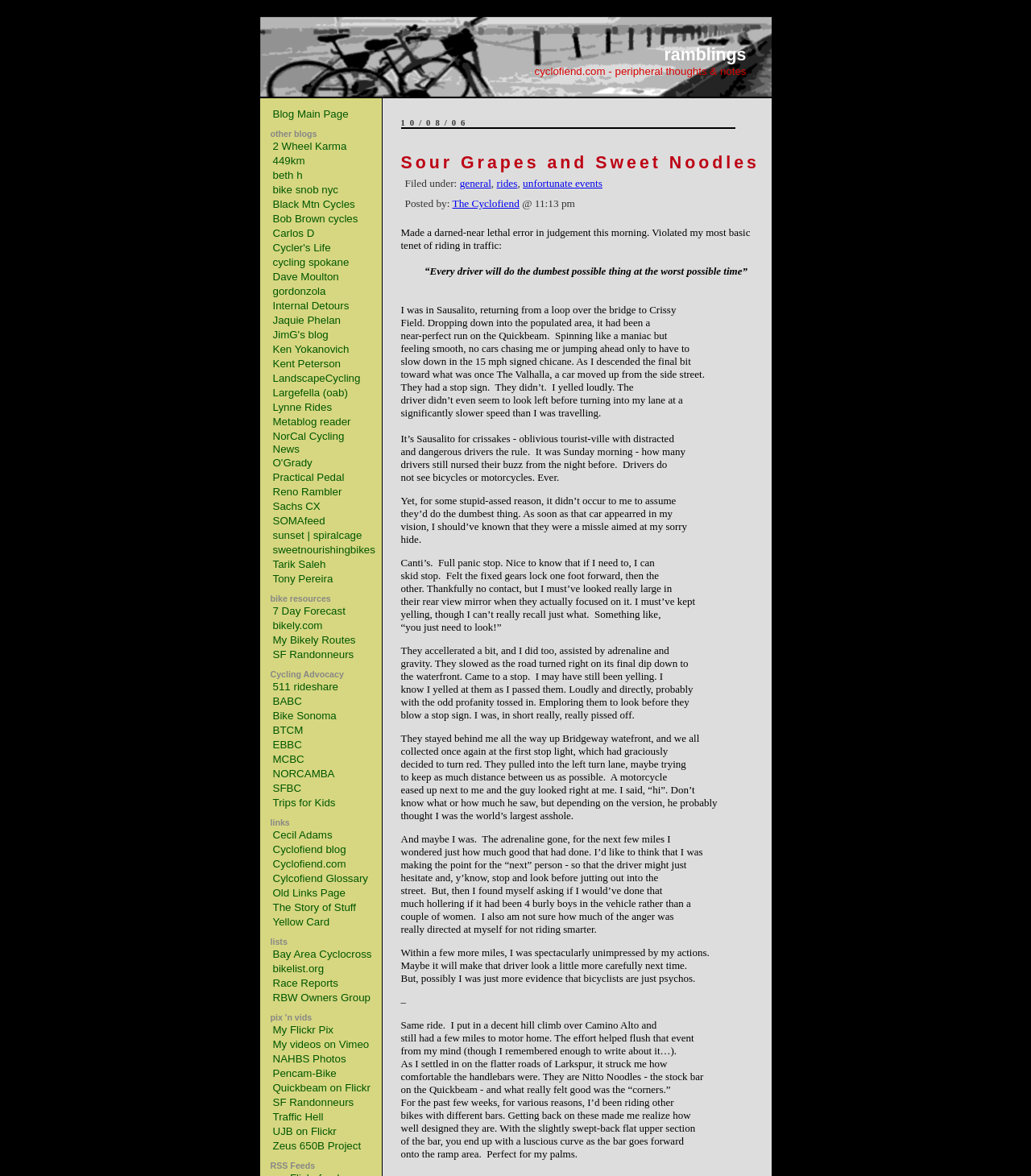What is the date of the post 'Sour Grapes and Sweet Noodles'?
Based on the image, provide a one-word or brief-phrase response.

10/08/06